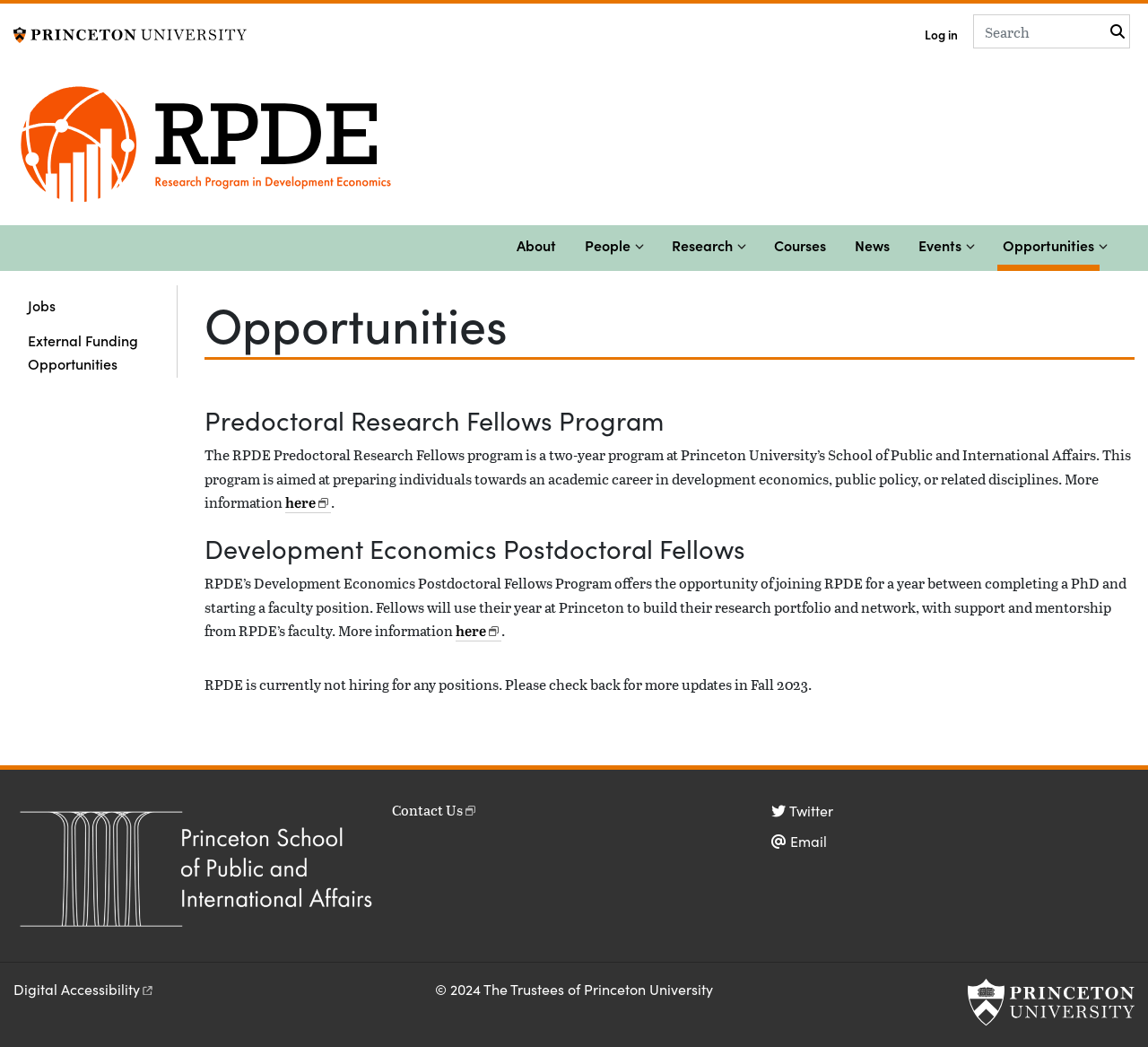Highlight the bounding box coordinates of the element that should be clicked to carry out the following instruction: "Click on the 'Log in' link". The coordinates must be given as four float numbers ranging from 0 to 1, i.e., [left, top, right, bottom].

[0.805, 0.017, 0.834, 0.043]